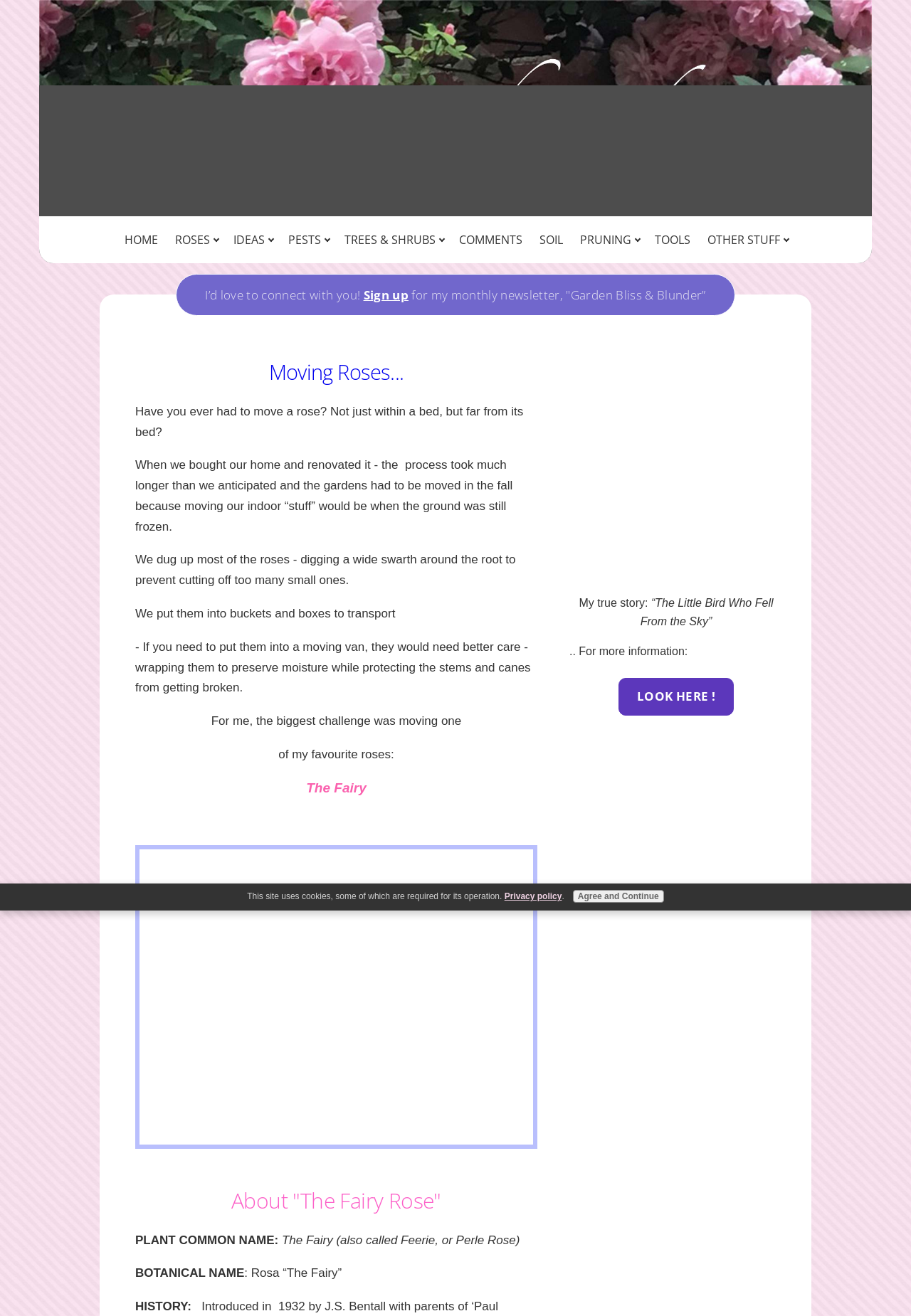Could you provide the bounding box coordinates for the portion of the screen to click to complete this instruction: "Click the 'TOOLS' link"?

[0.709, 0.169, 0.767, 0.194]